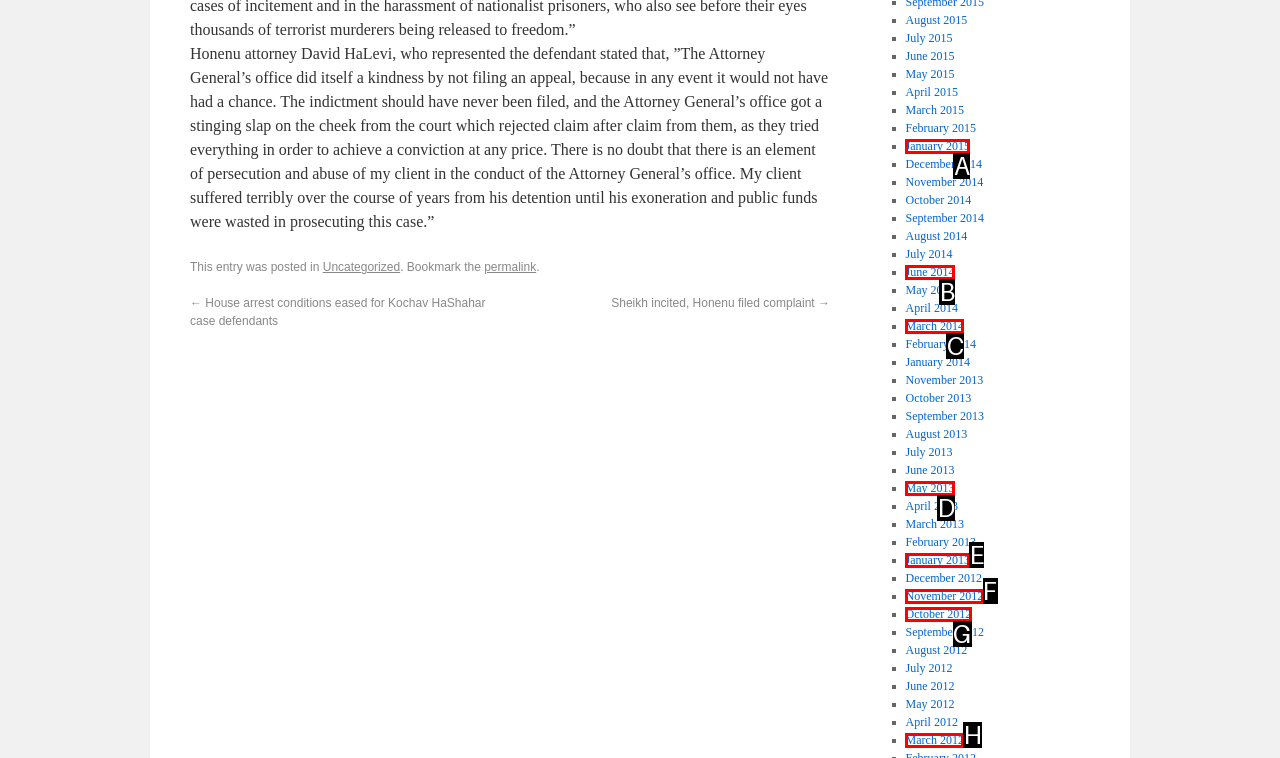Select the HTML element that matches the description: March 2012. Provide the letter of the chosen option as your answer.

H